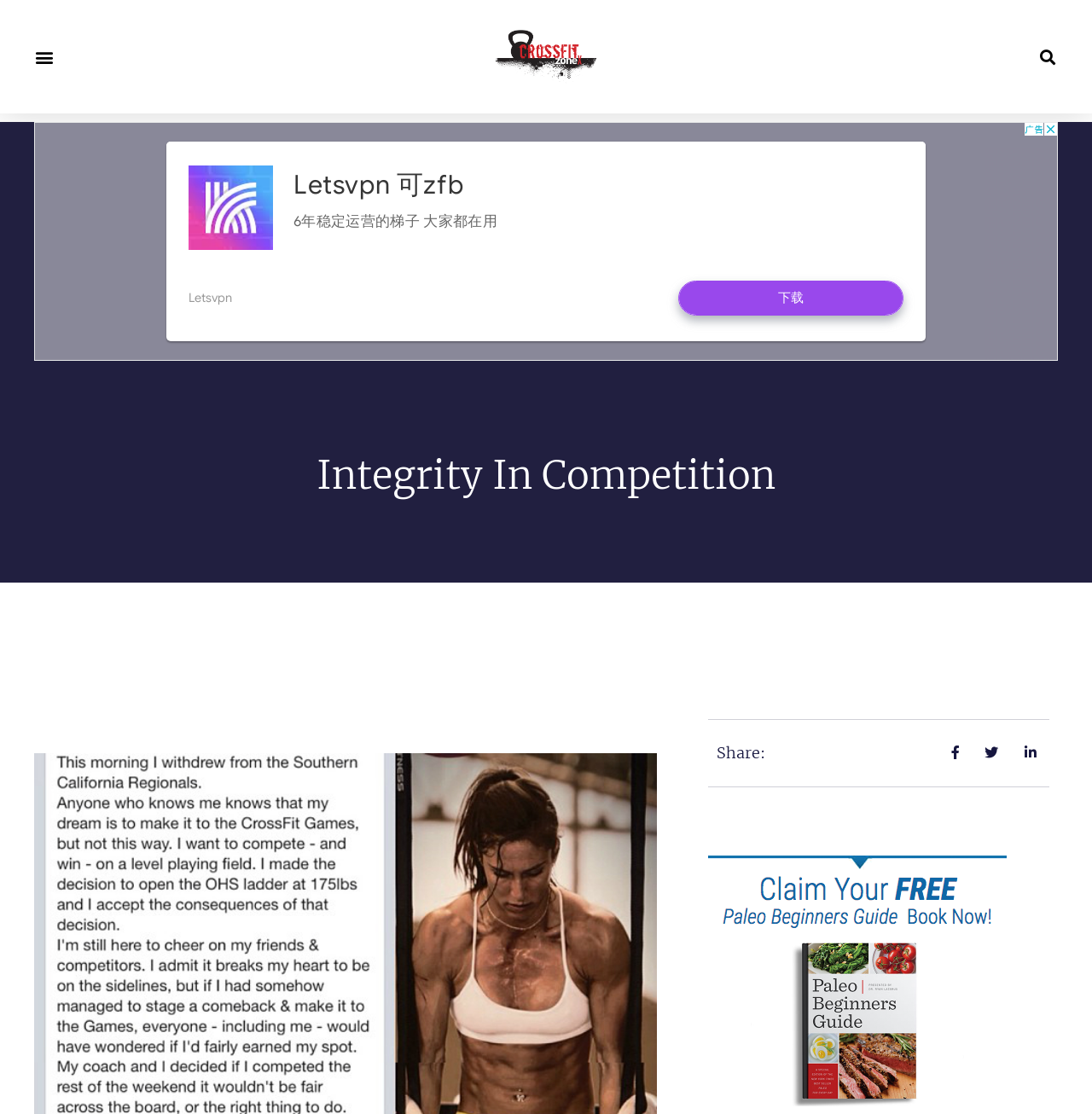What is the category of the content below the main heading?
Please provide a comprehensive answer based on the details in the screenshot.

The structure of the webpage, including the presence of a main heading and a block of text below it, suggests that the content is a blog post.